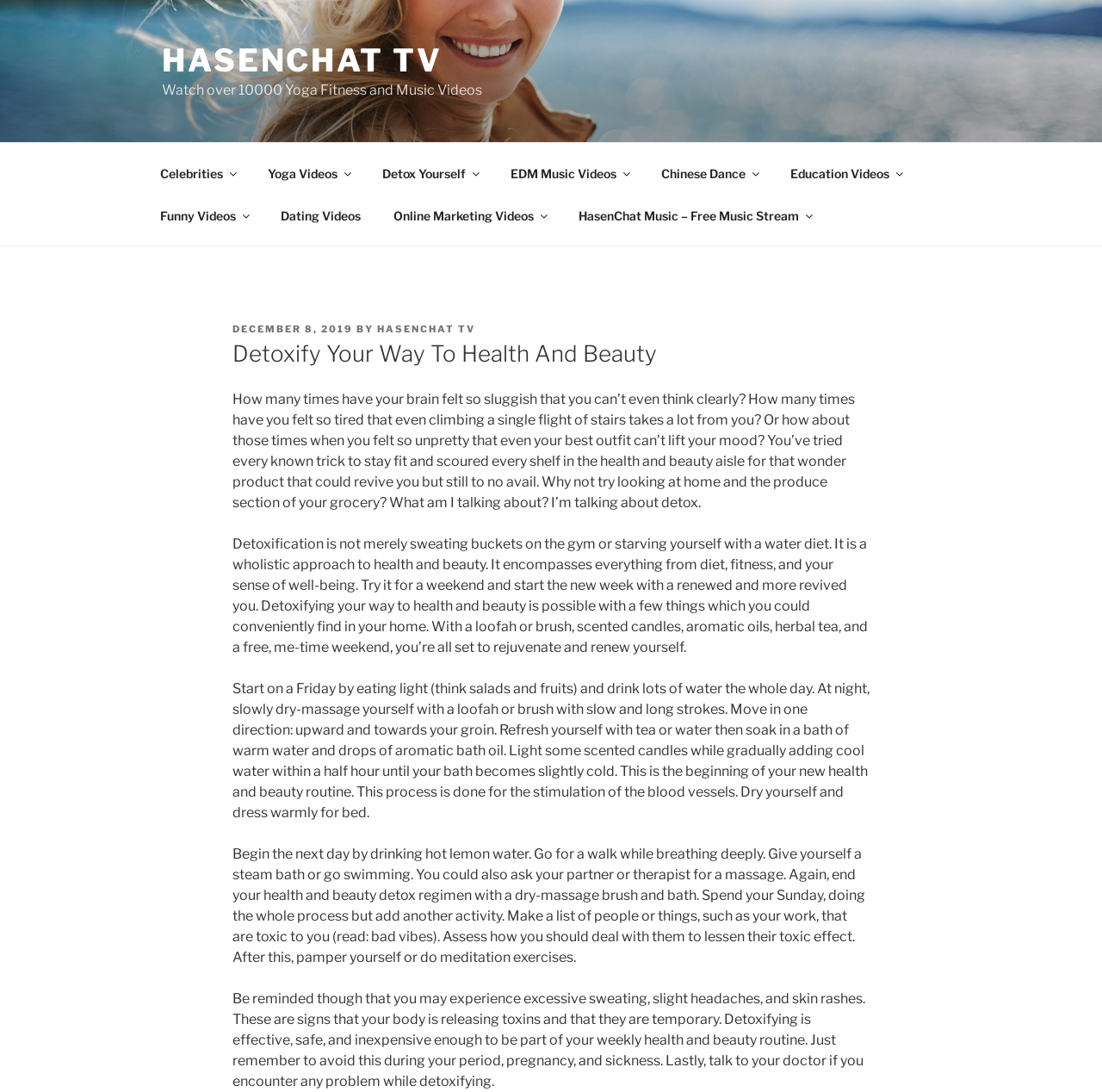How many types of videos are mentioned in the top menu?
Can you offer a detailed and complete answer to this question?

I counted the number of link elements under the navigation element with the description 'Top Menu', which are 'Celebrities', 'Yoga Videos', 'Detox Yourself', 'EDM Music Videos', 'Chinese Dance', 'Education Videos', 'Funny Videos', 'Dating Videos', and 'Online Marketing Videos', totaling 9 types of videos.